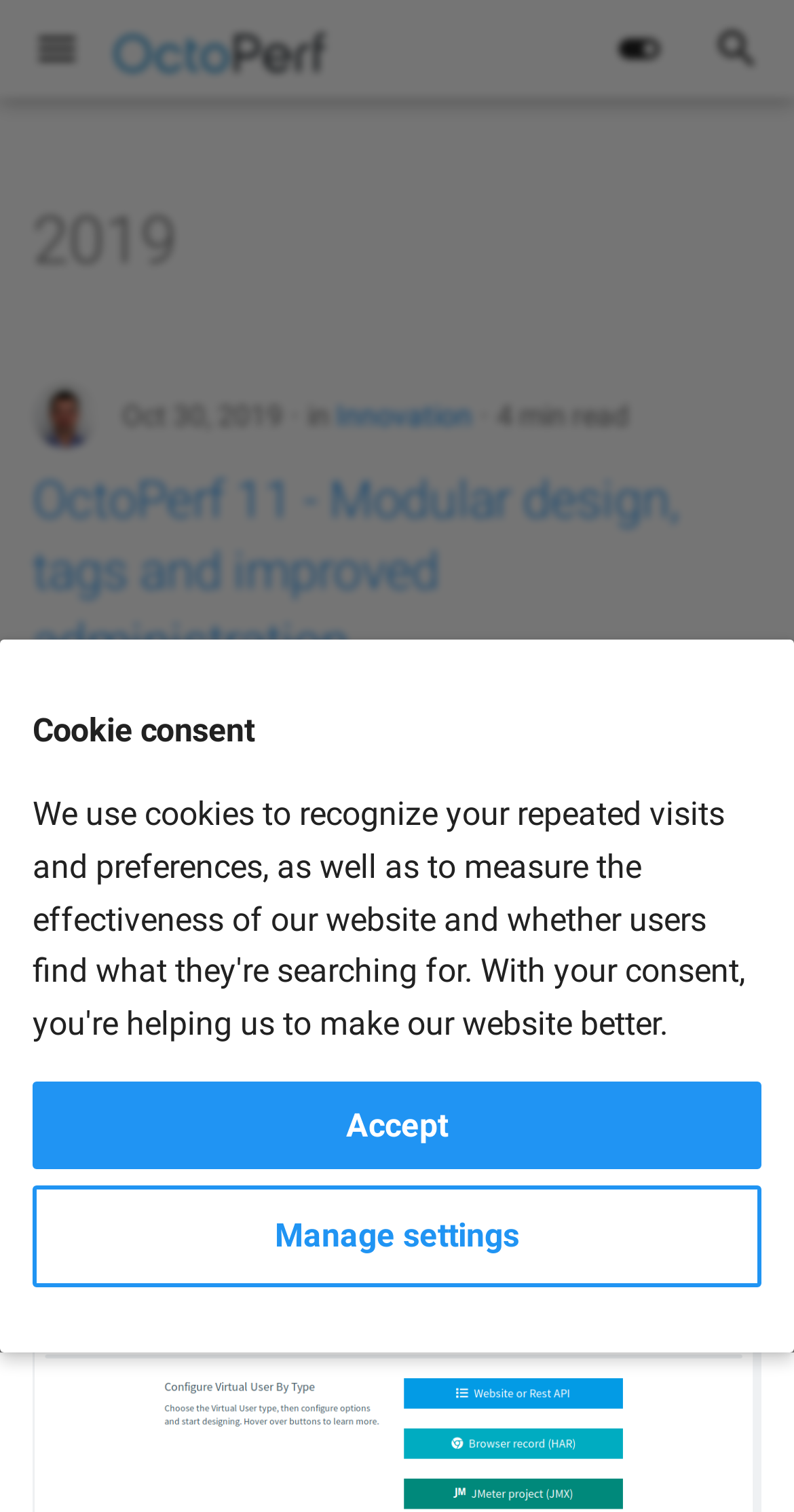Determine the bounding box coordinates of the clickable element necessary to fulfill the instruction: "Click the Back to top button". Provide the coordinates as four float numbers within the 0 to 1 range, i.e., [left, top, right, bottom].

[0.333, 0.092, 0.667, 0.145]